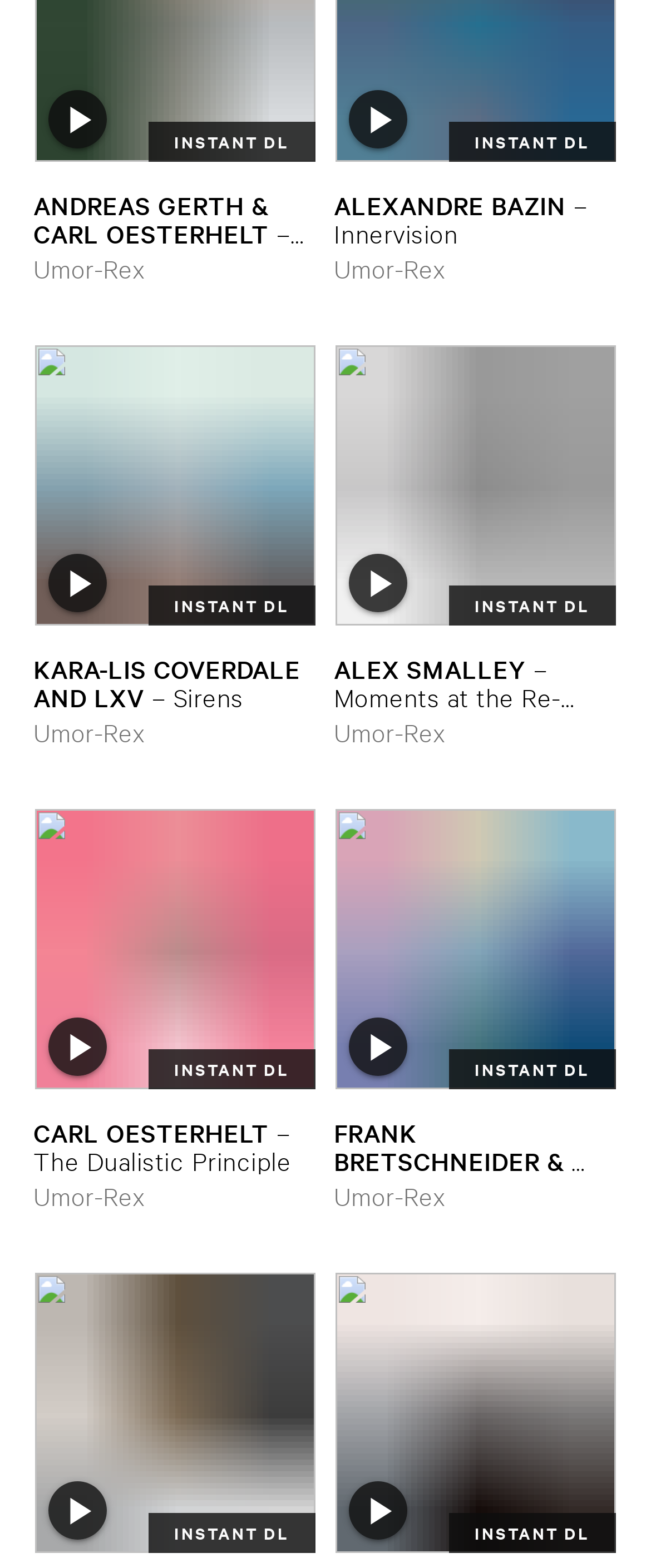How many 'Play' buttons are there?
Examine the webpage screenshot and provide an in-depth answer to the question.

I counted the number of 'Play' buttons, which are represented by the button elements with the text starting with 'Play:'. There are 10 such buttons on the webpage.